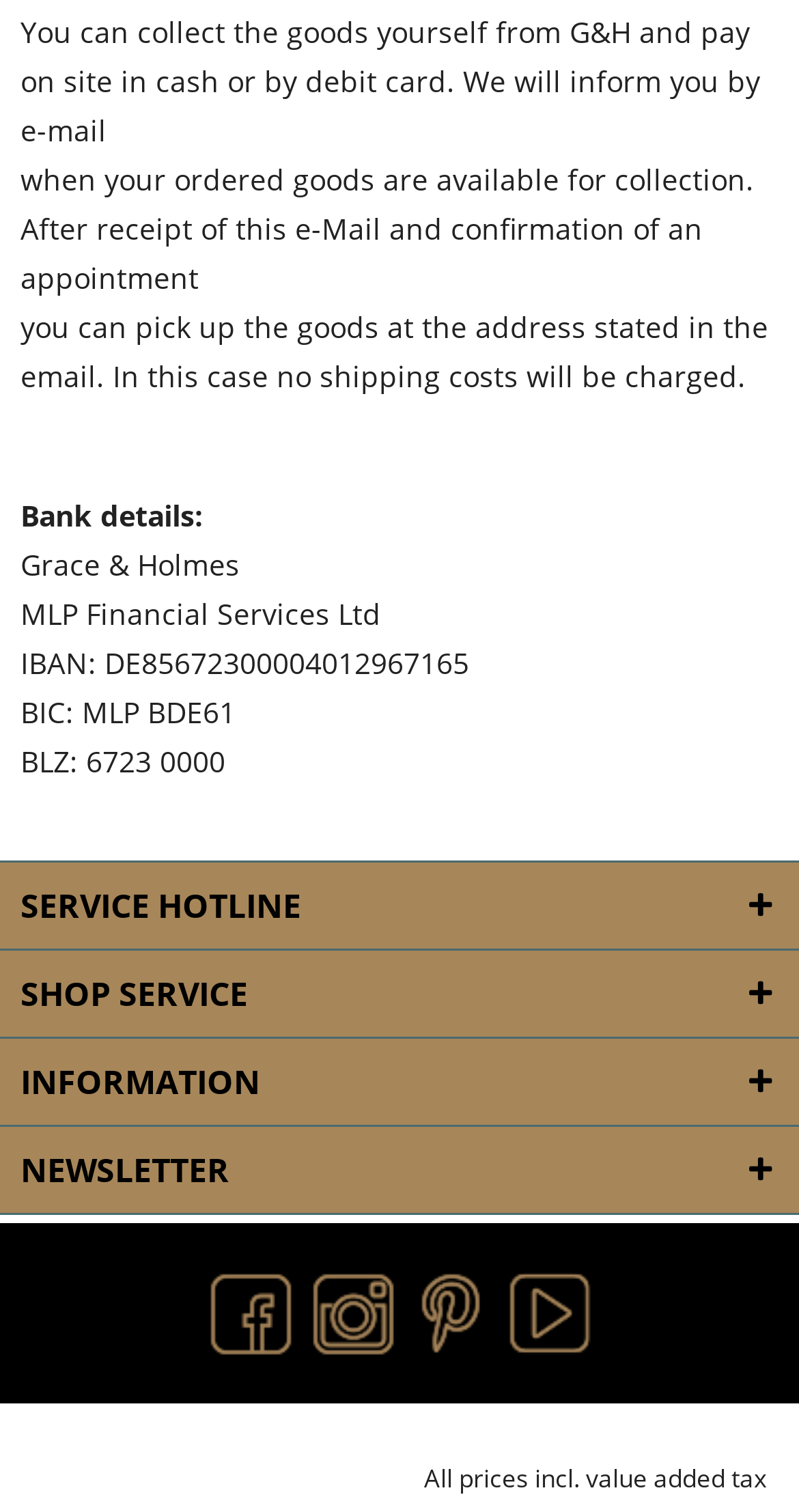What payment methods are accepted on site?
Based on the screenshot, give a detailed explanation to answer the question.

According to the text, 'You can collect the goods yourself from G&H and pay on site in cash or by debit card.' This indicates that the website accepts cash and debit card as payment methods when collecting goods on site.